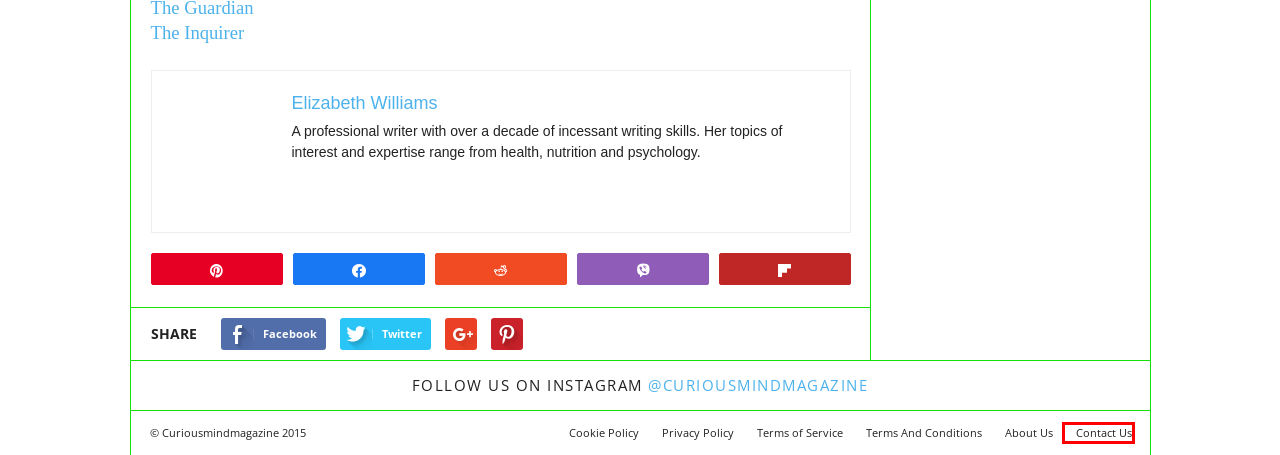Examine the screenshot of a webpage with a red bounding box around a UI element. Select the most accurate webpage description that corresponds to the new page after clicking the highlighted element. Here are the choices:
A. Cookie Policy - Curious Mind Magazine
B. Terms of Service Archives - Curious Mind Magazine
C. About Us - Curious Mind Magazine
D. Inspirational
E. Privacy Policy - Curious Mind Magazine
F. Narcissism Archives - Curious Mind Magazine
G. Terms And Conditions - Curious Mind Magazine
H. Contact Us

H